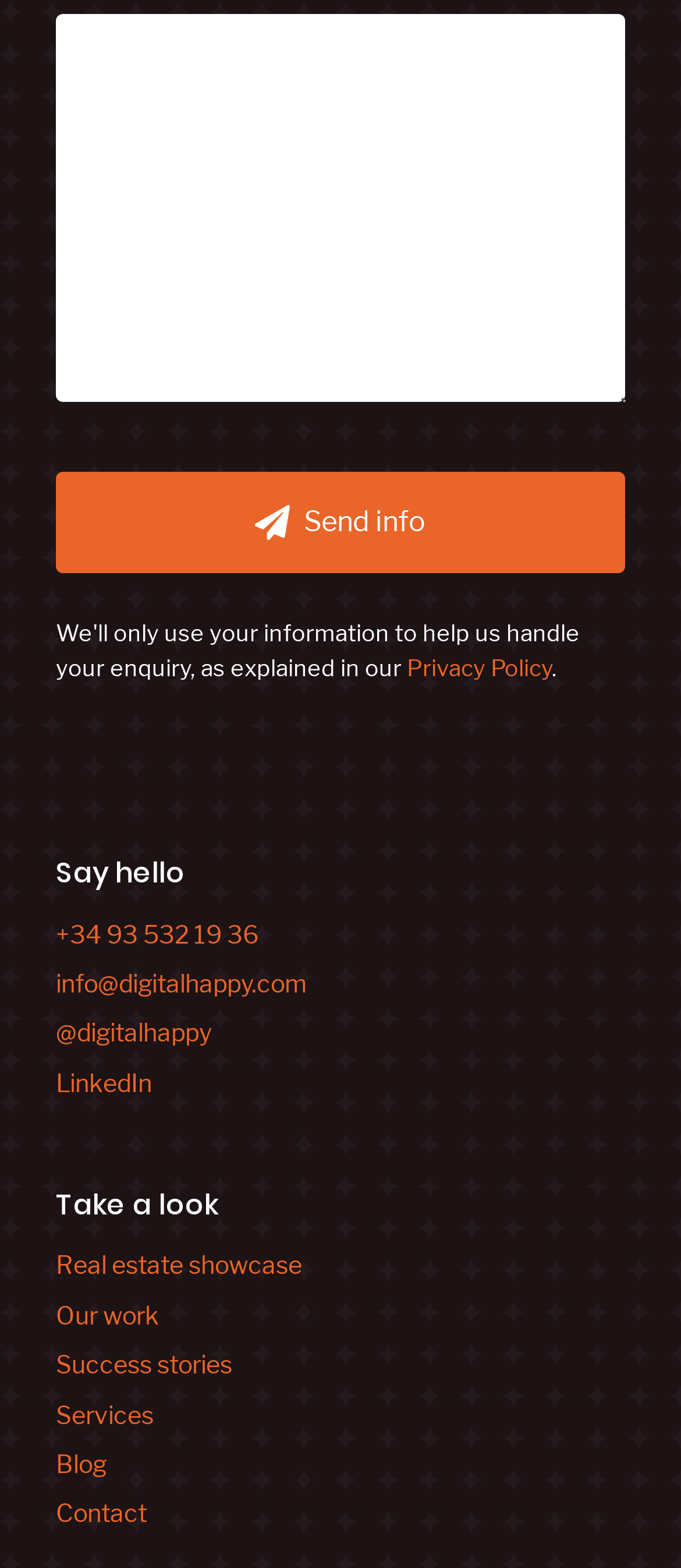Determine the bounding box coordinates for the UI element matching this description: "SERVICES".

None